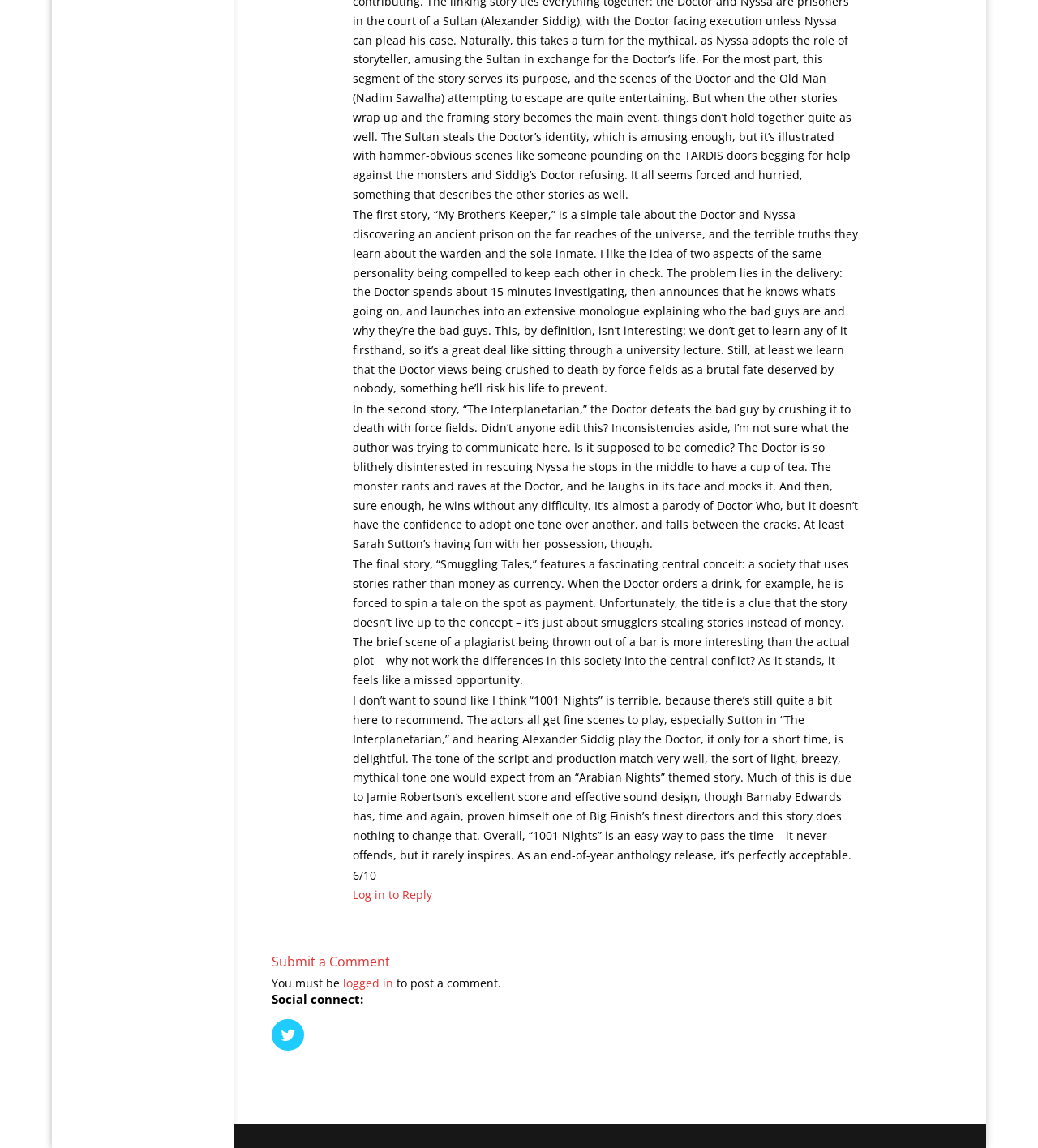Identify the bounding box of the HTML element described as: "Log in to Reply".

[0.34, 0.772, 0.417, 0.786]